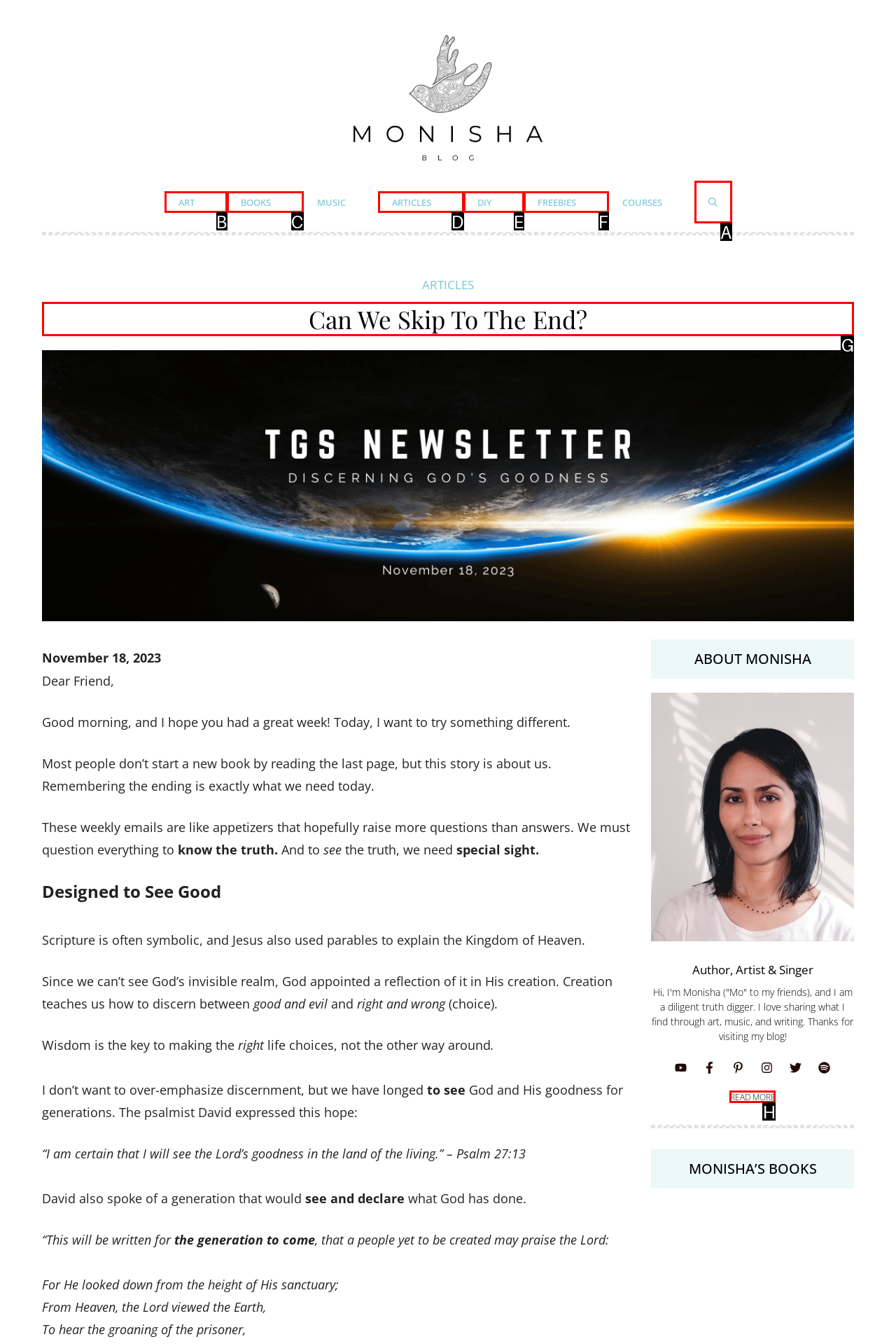Pick the option that should be clicked to perform the following task: Start a new project by calling the phone number
Answer with the letter of the selected option from the available choices.

None